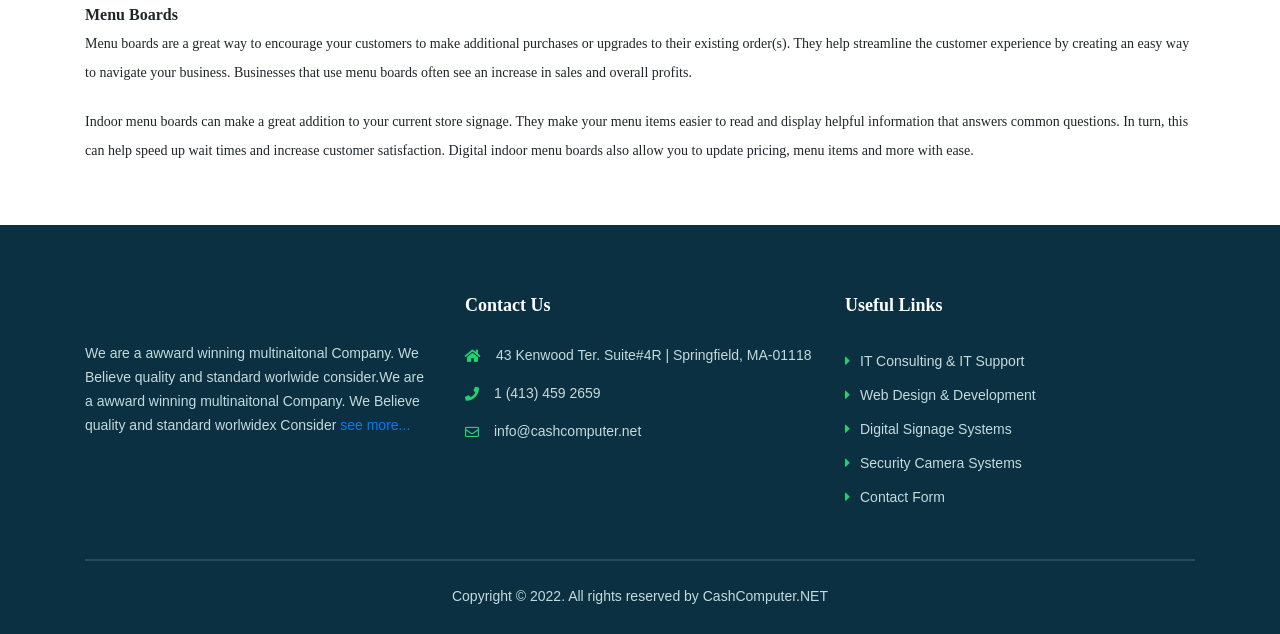What is the purpose of menu boards?
Please answer the question with a detailed and comprehensive explanation.

I read the text that describes menu boards, which states that they 'help streamline the customer experience by creating an easy way to navigate your business' and 'encourage your customers to make additional purchases or upgrades to their existing order(s)'.